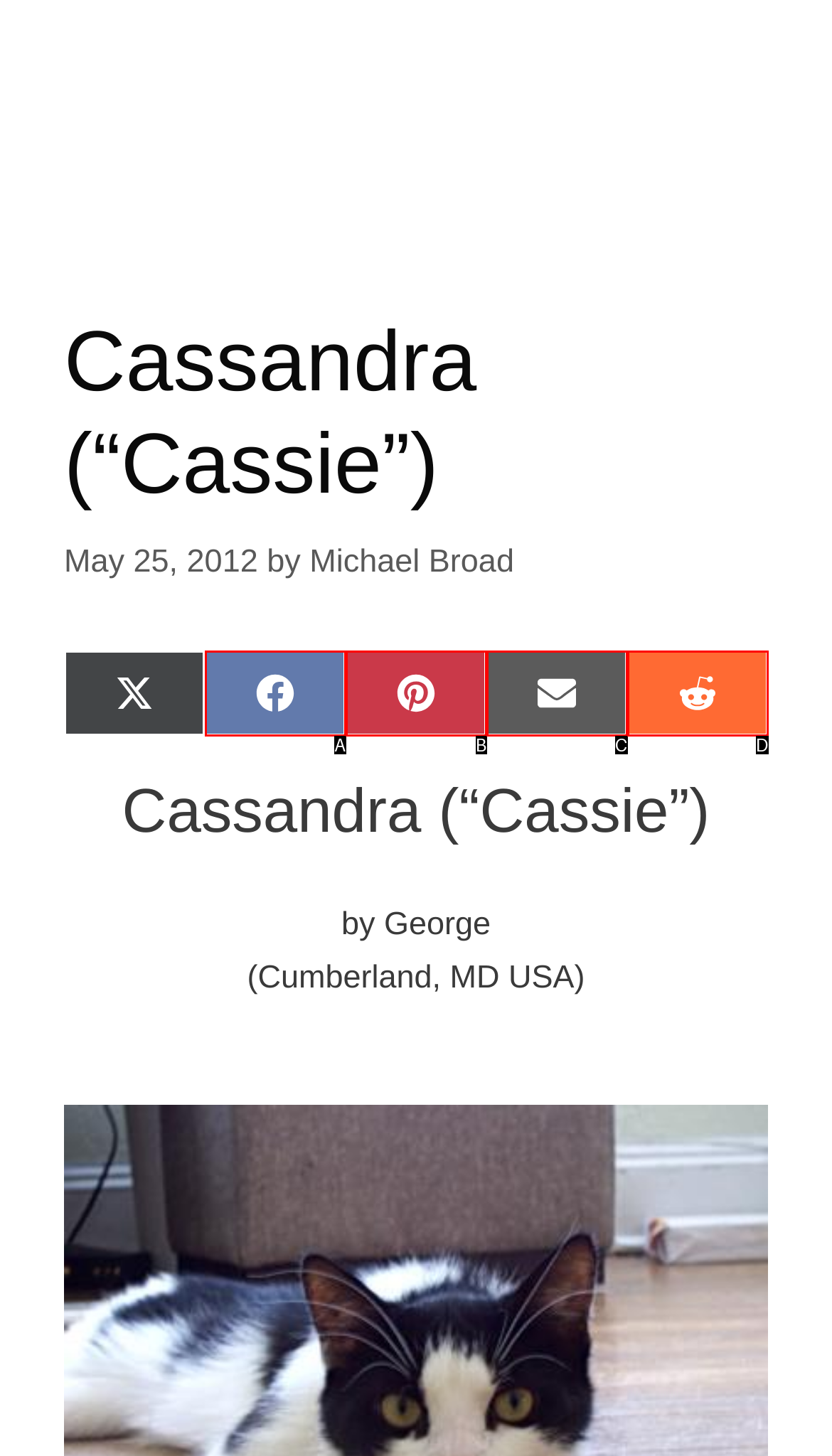From the provided options, which letter corresponds to the element described as: Share on Reddit
Answer with the letter only.

D